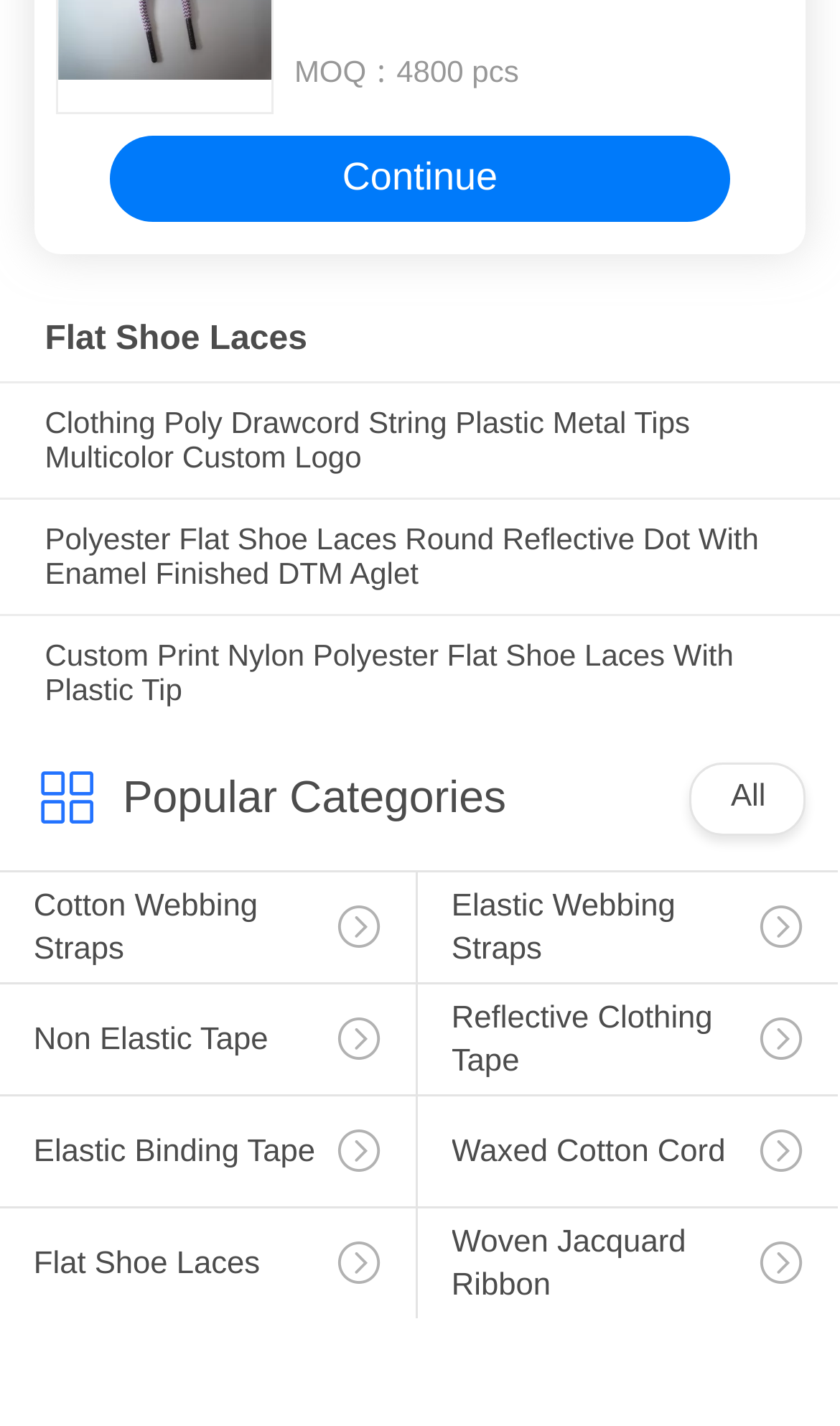Find the bounding box coordinates of the element's region that should be clicked in order to follow the given instruction: "get a Replace Windows Quote". The coordinates should consist of four float numbers between 0 and 1, i.e., [left, top, right, bottom].

None